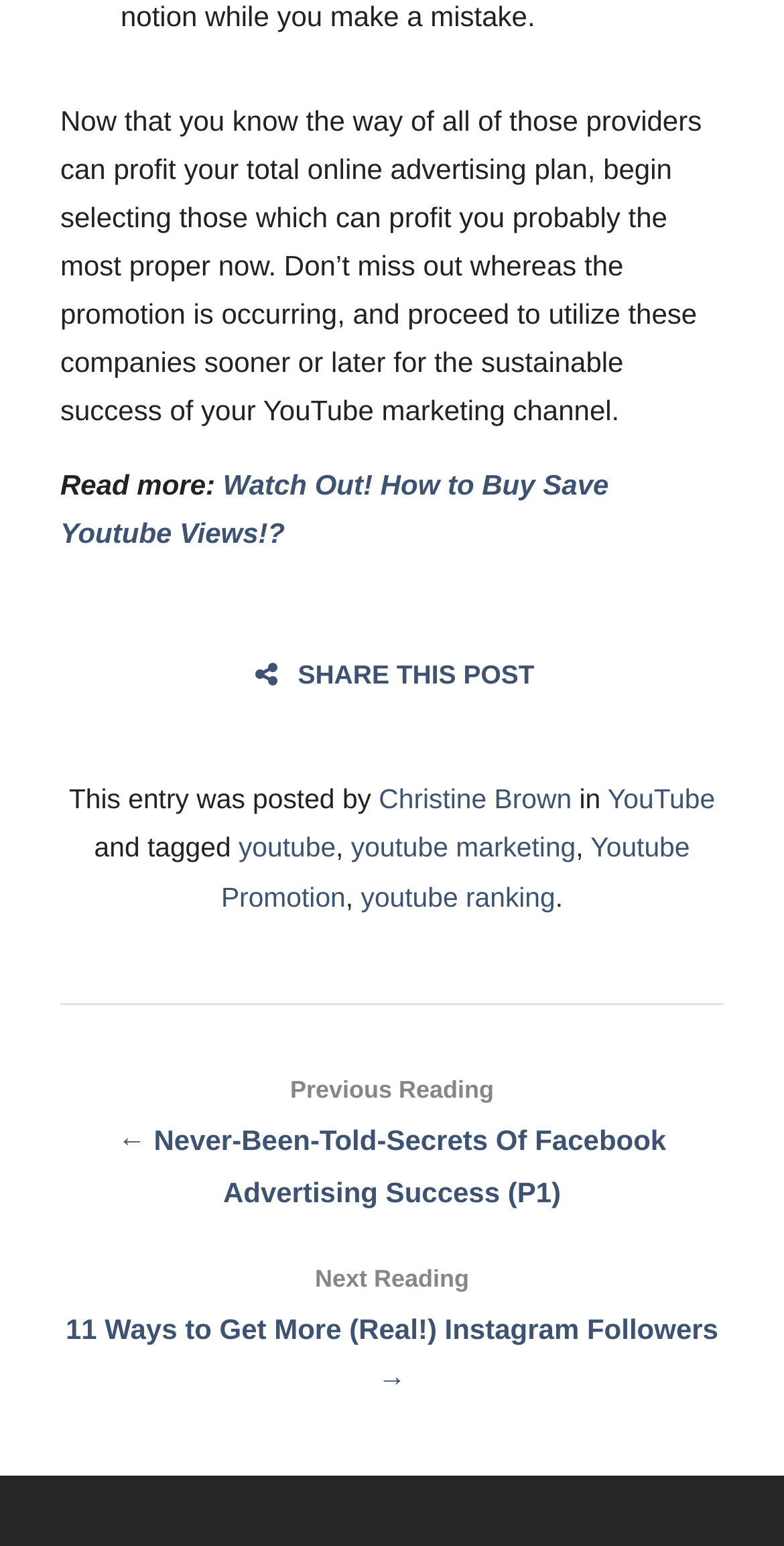Determine the bounding box coordinates of the clickable region to execute the instruction: "Read more about YouTube marketing". The coordinates should be four float numbers between 0 and 1, denoted as [left, top, right, bottom].

[0.077, 0.303, 0.776, 0.355]